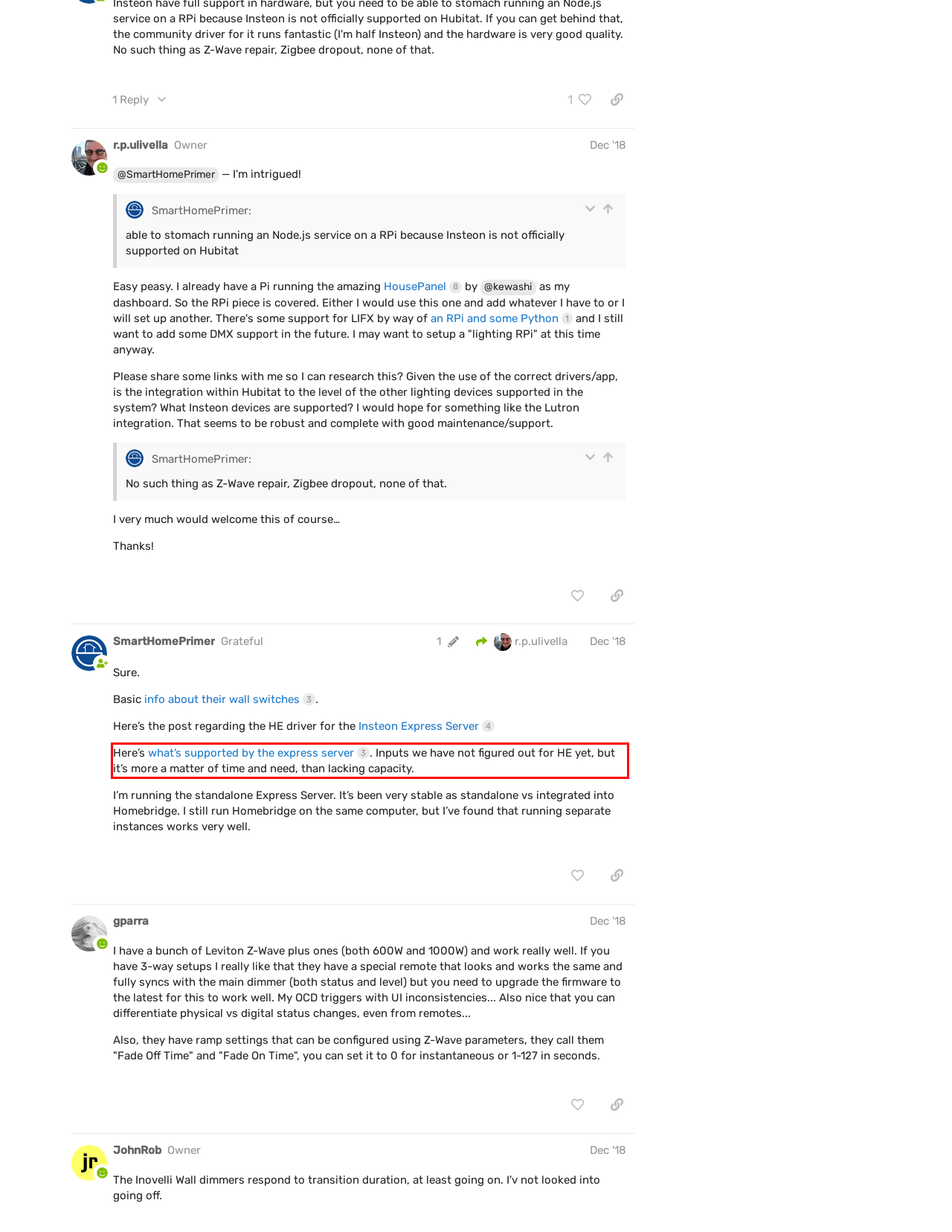Review the screenshot of the webpage and recognize the text inside the red rectangle bounding box. Provide the extracted text content.

Here’s what’s supported by the express server 3. Inputs we have not figured out for HE yet, but it’s more a matter of time and need, than lacking capacity.